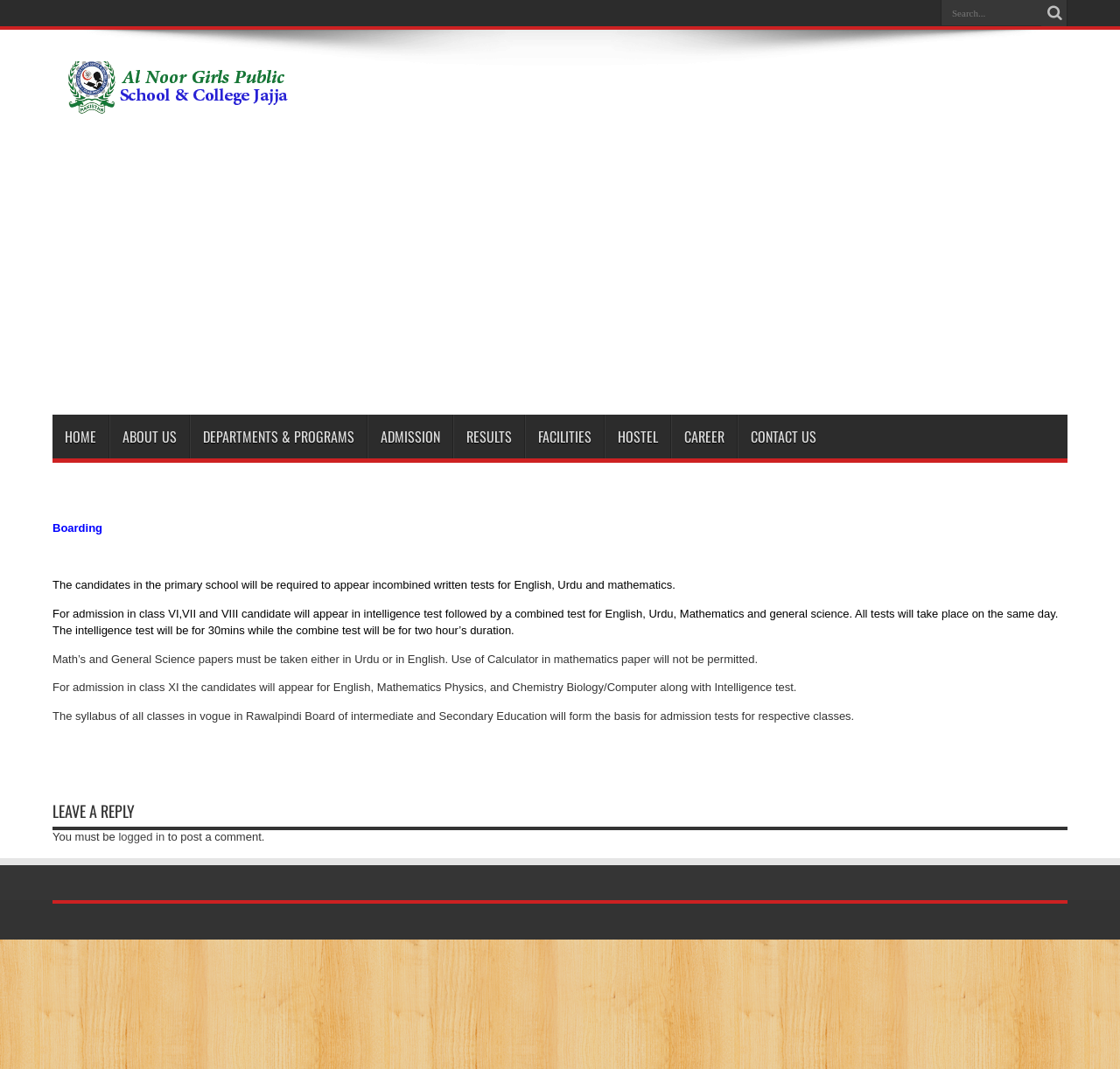Use a single word or phrase to respond to the question:
What is the purpose of the search bar?

To search the website